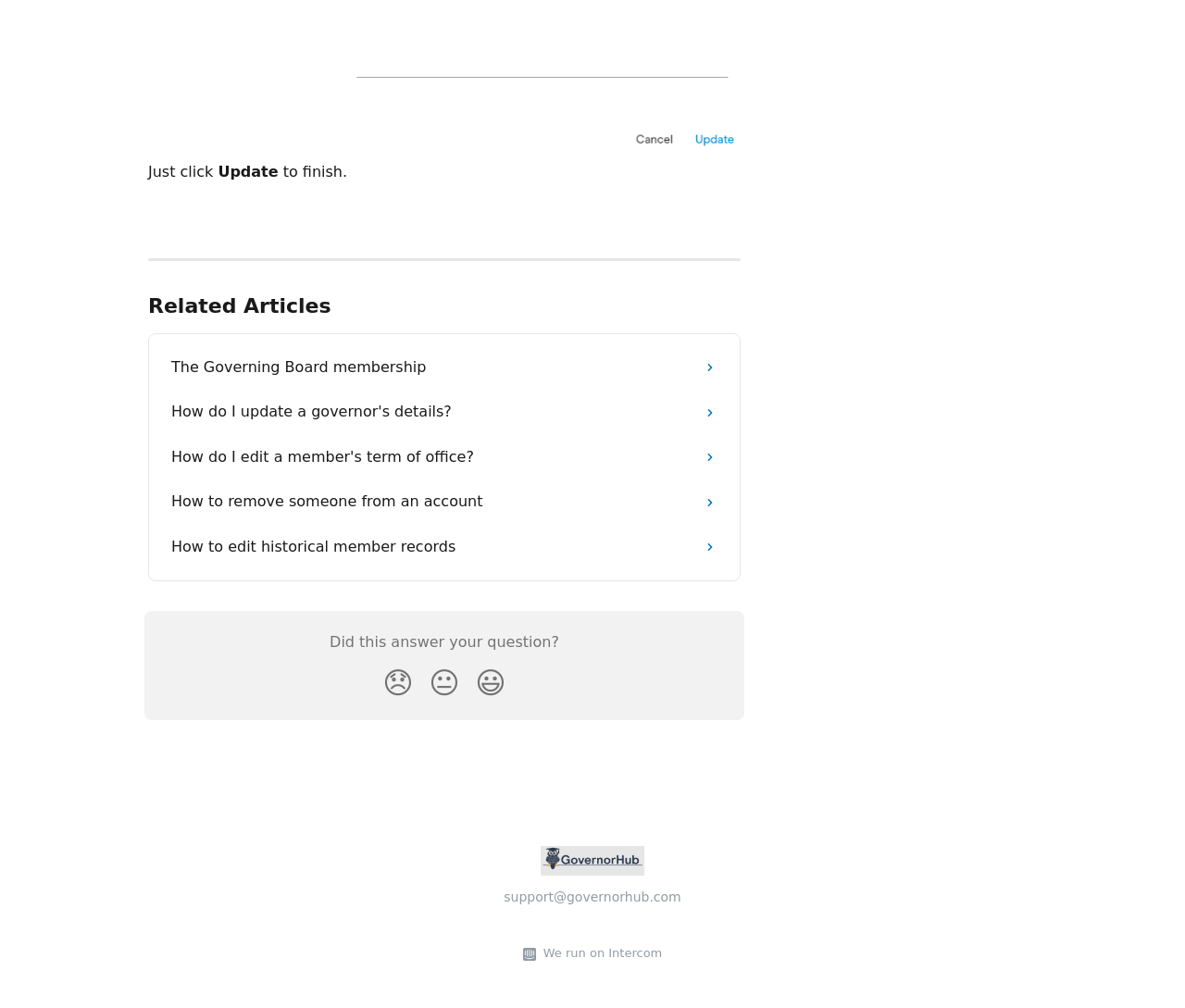Can you give a comprehensive explanation to the question given the content of the image?
What is the purpose of the 'GovernorHub Help Centre' link?

The 'GovernorHub Help Centre' link is likely a resource for users who need help or have questions about using GovernorHub. The presence of this link suggests that it is a support or resource page for users.